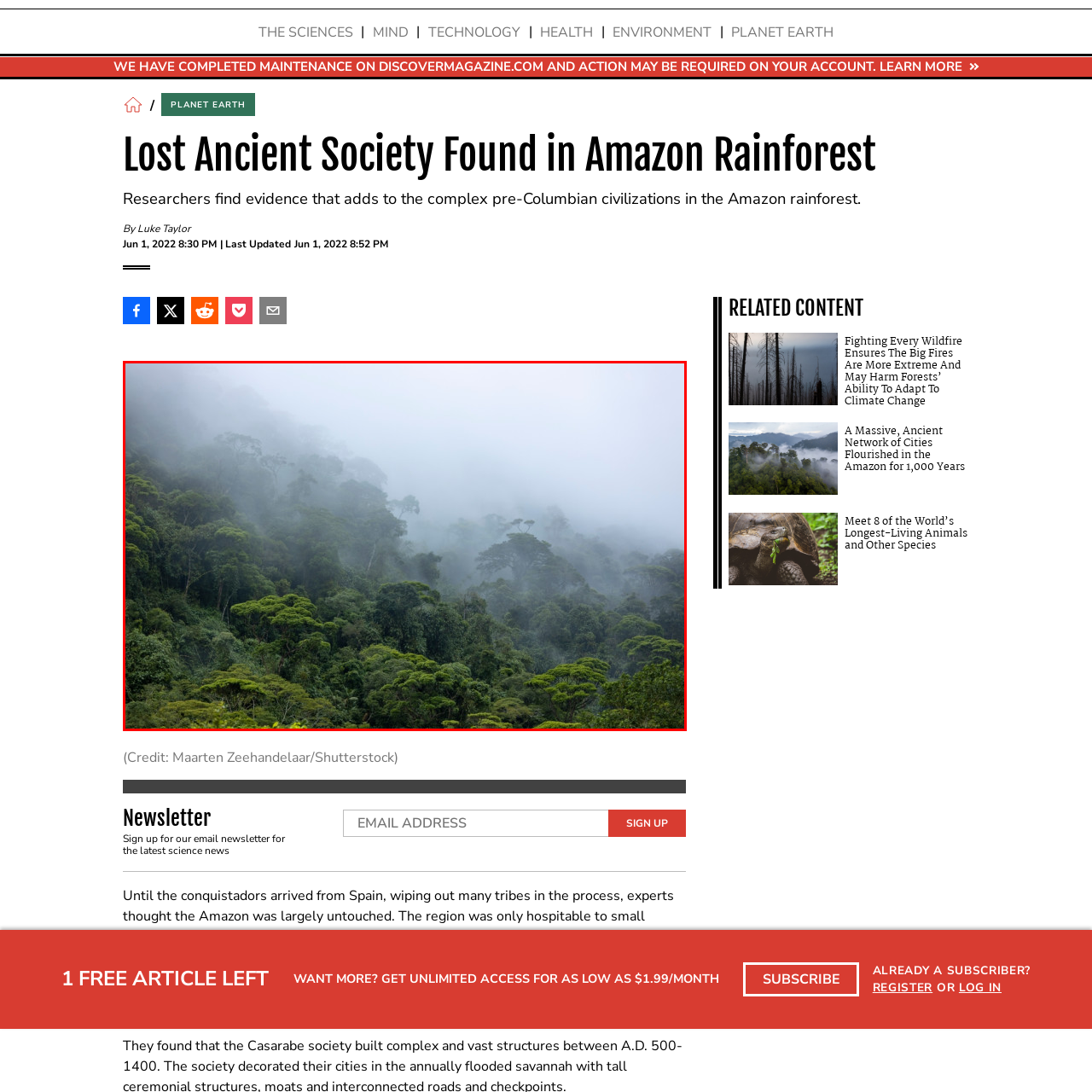What is the significance of the Amazon Rainforest?
Look closely at the portion of the image highlighted by the red bounding box and provide a comprehensive answer to the question.

The caption highlights the importance of the Amazon Rainforest in regulating the Earth's climate, indicating its critical role in maintaining the planet's ecological balance. This significance is likely due to the rainforest's ability to absorb and store carbon dioxide, produce oxygen, and influence global weather patterns.